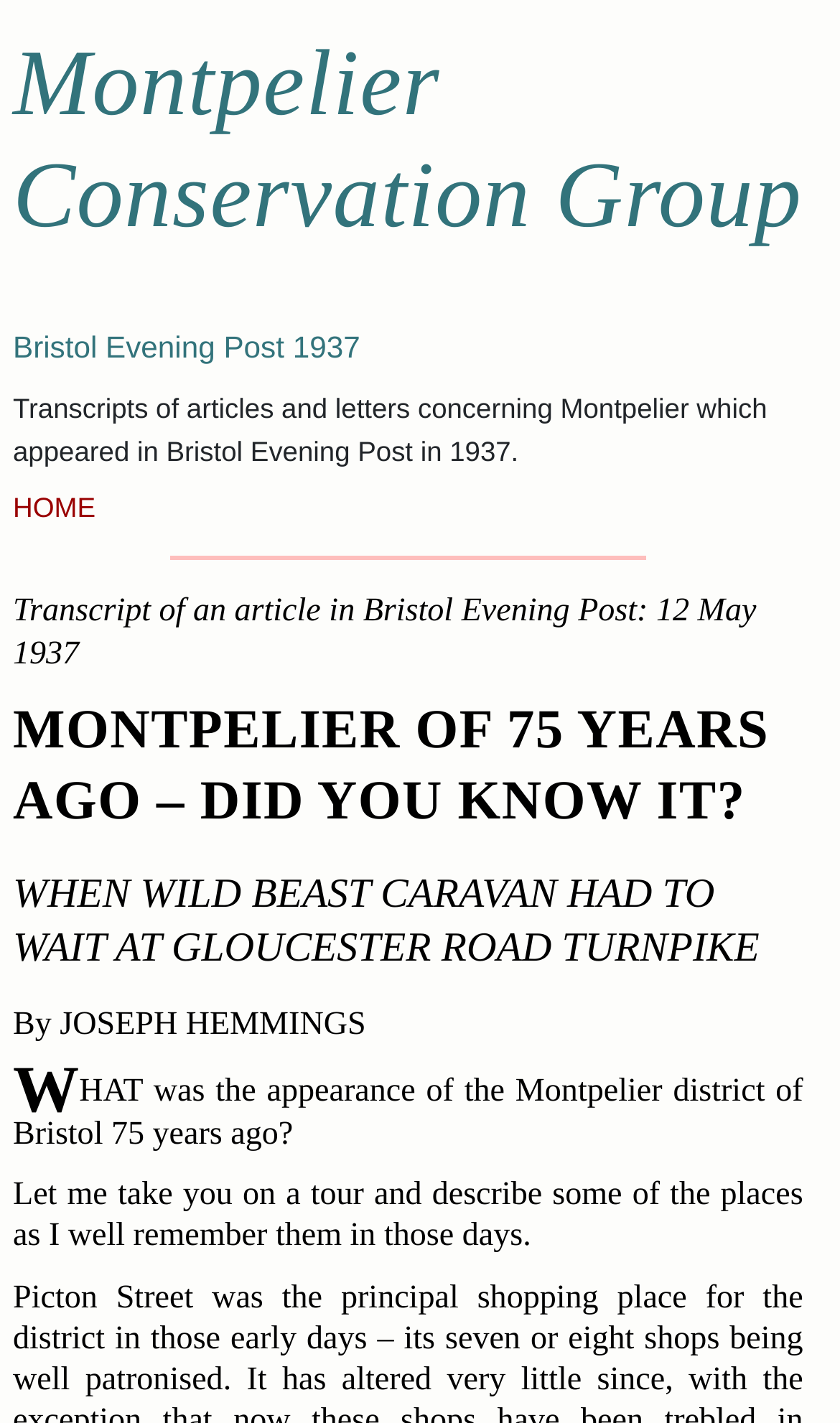Who is the author of the article 'MONTPELIER OF 75 YEARS AGO – DID YOU KNOW IT?'?
Analyze the image and provide a thorough answer to the question.

I found the answer by looking at the StaticText element that comes after the heading 'MONTPELIER OF 75 YEARS AGO – DID YOU KNOW IT?', which says 'By JOSEPH HEMMINGS'.